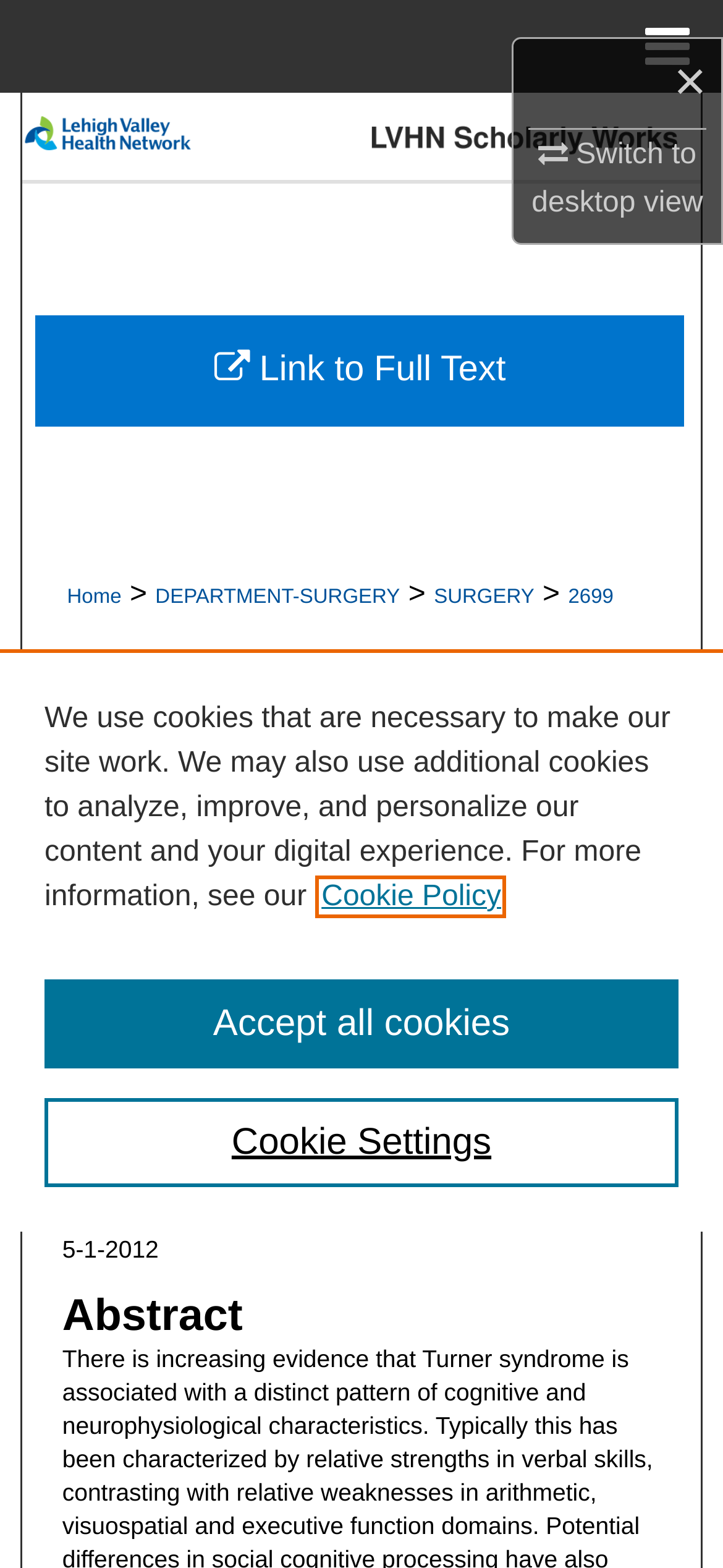Please examine the image and provide a detailed answer to the question: What is the purpose of the button 'Cookie Settings'?

I found the answer by looking at the button element with the text 'Cookie Settings' which is located in the cookie banner region, indicating that it is used to configure the cookie settings for the website.